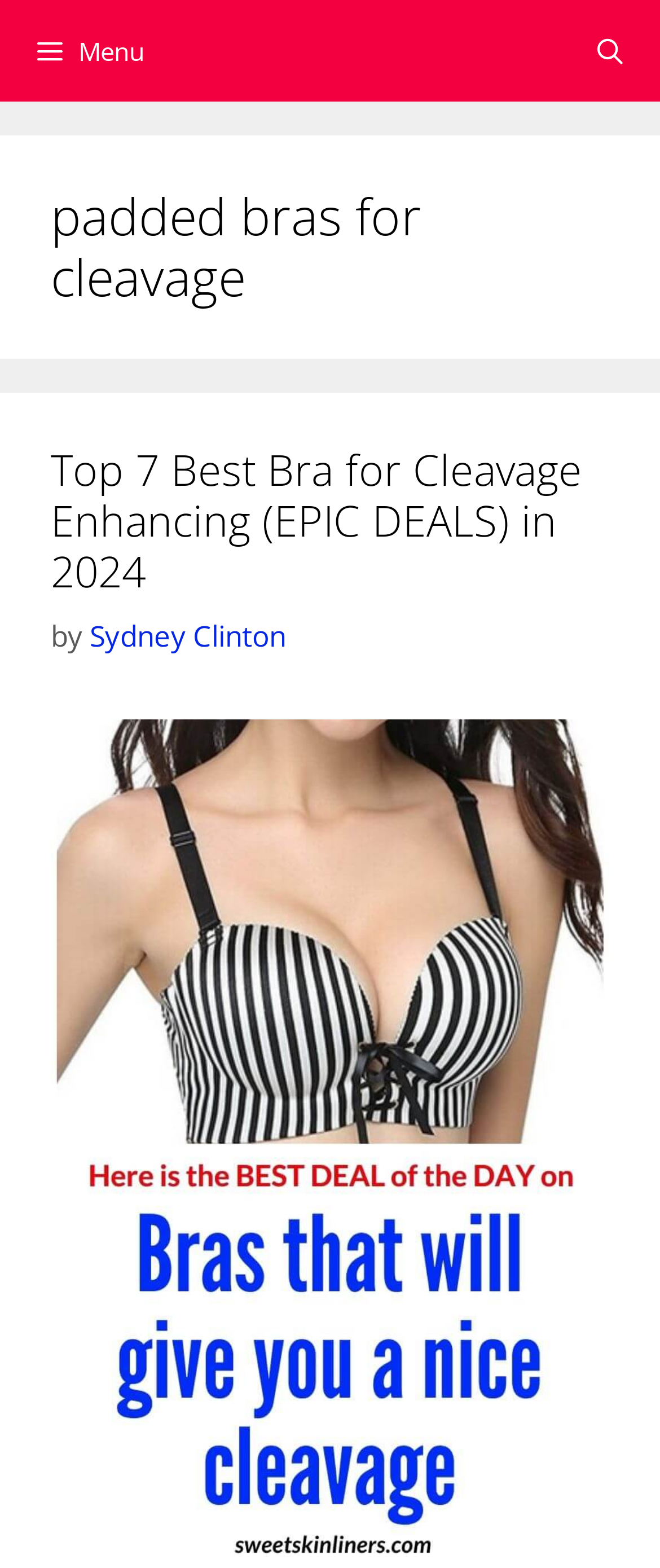Answer the question with a brief word or phrase:
How many headings are there in the article?

2